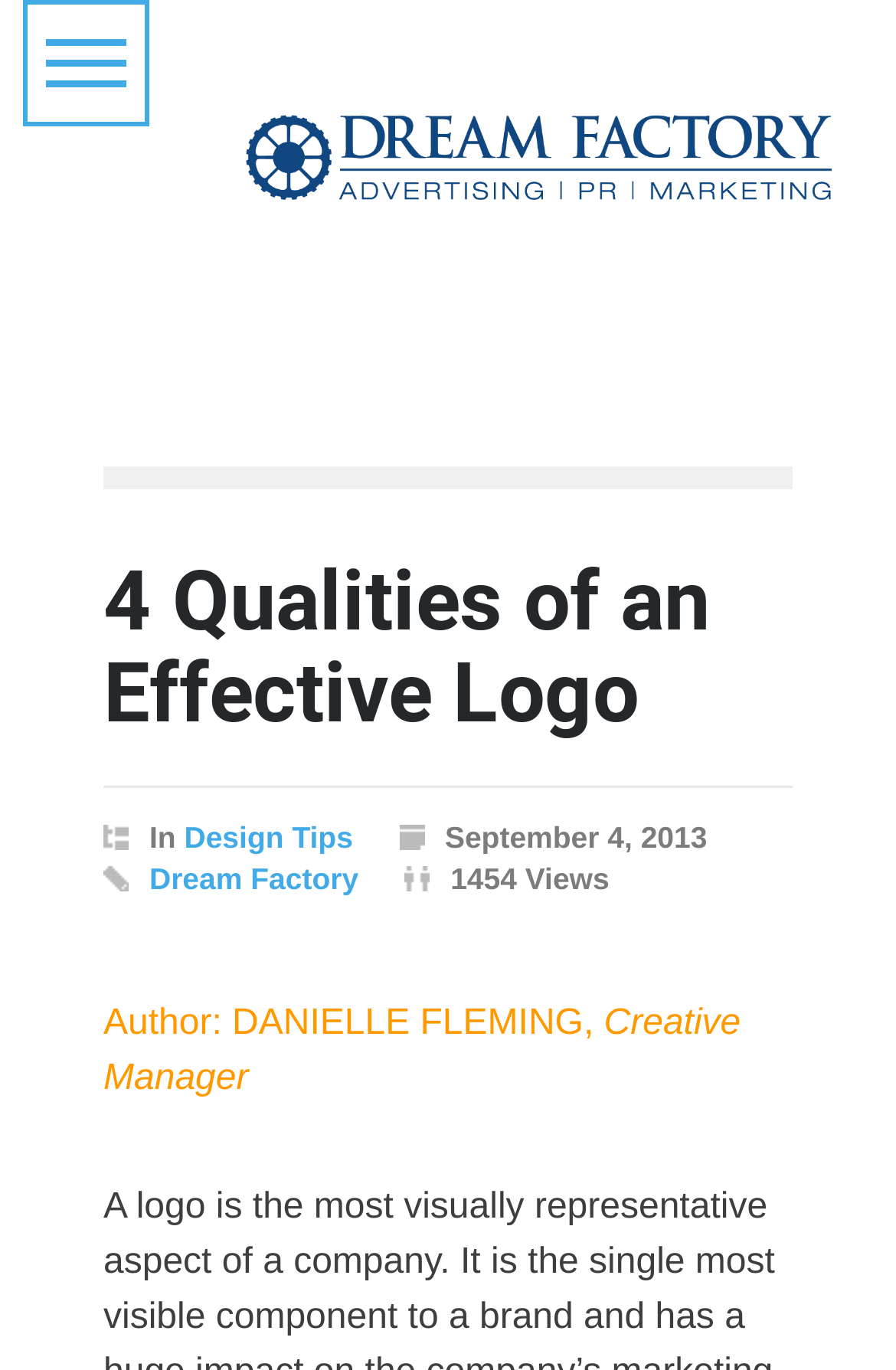Using the description "title="Dream Factory Agency"", predict the bounding box of the relevant HTML element.

[0.273, 0.025, 0.927, 0.205]